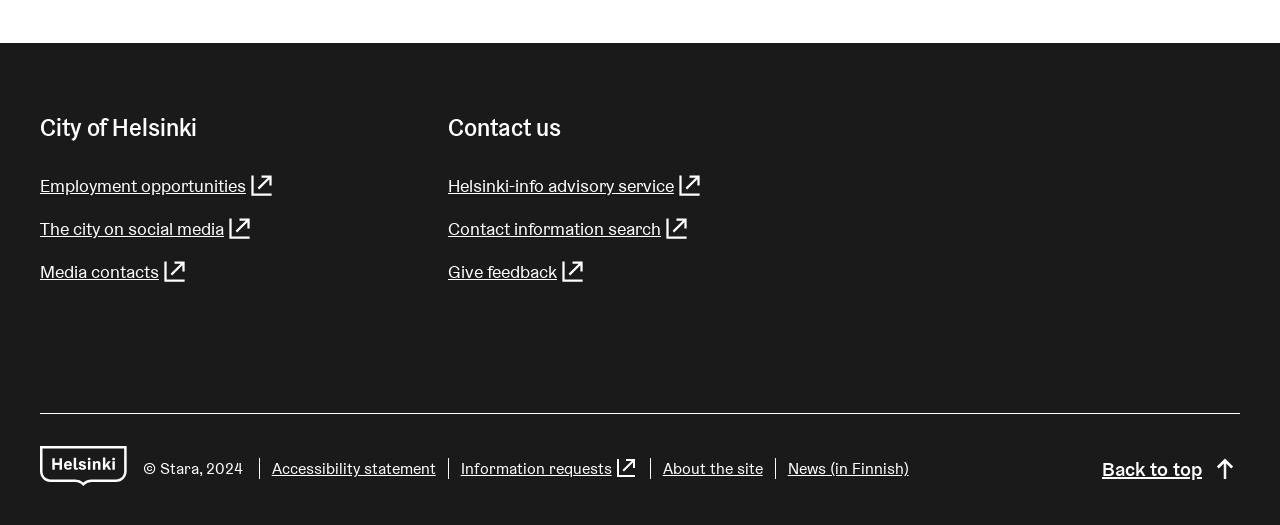How many images are associated with links?
Relying on the image, give a concise answer in one word or a brief phrase.

6